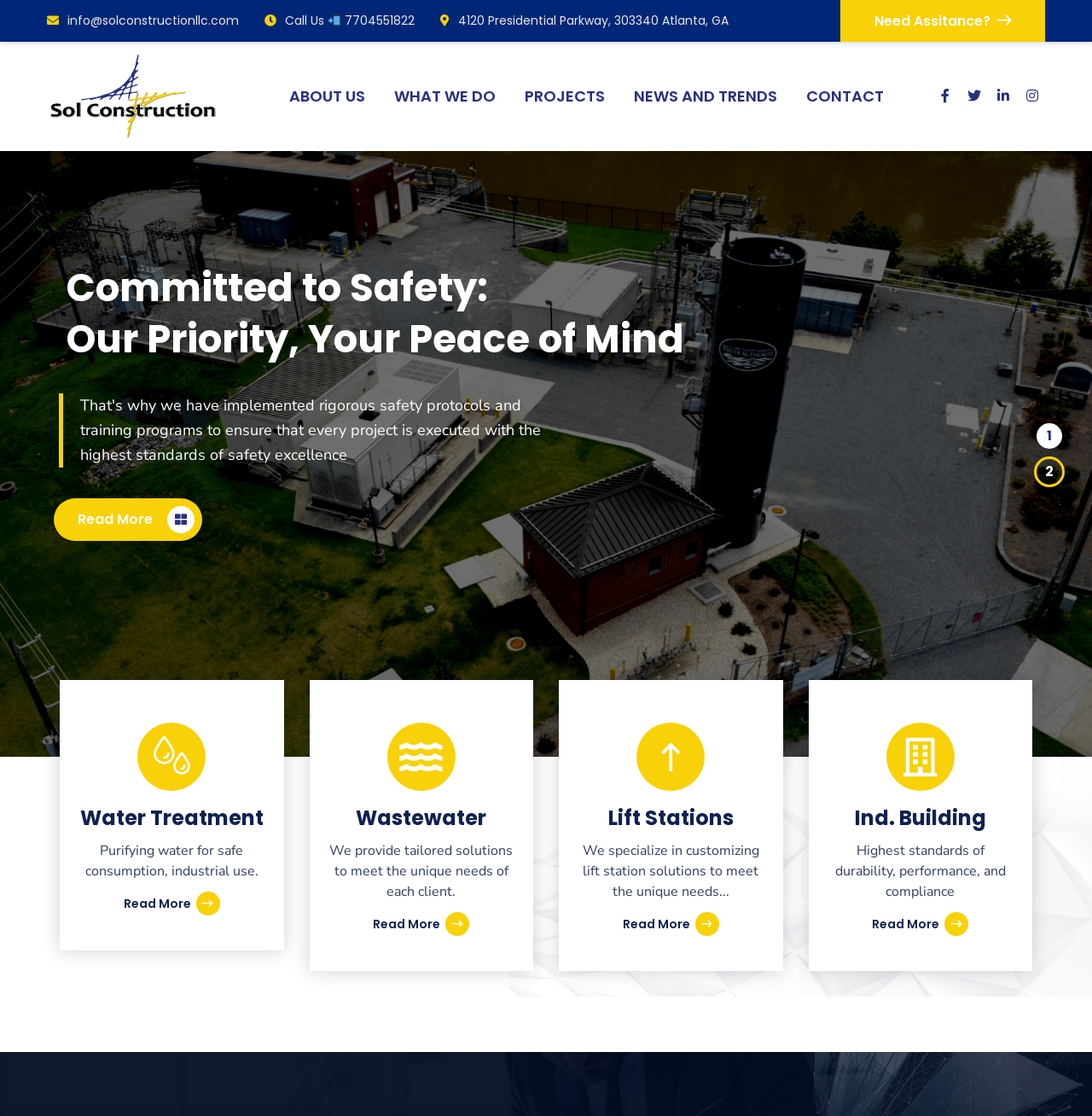Please identify the bounding box coordinates of where to click in order to follow the instruction: "Read about Sol Construction's news and trends".

[0.58, 0.056, 0.711, 0.117]